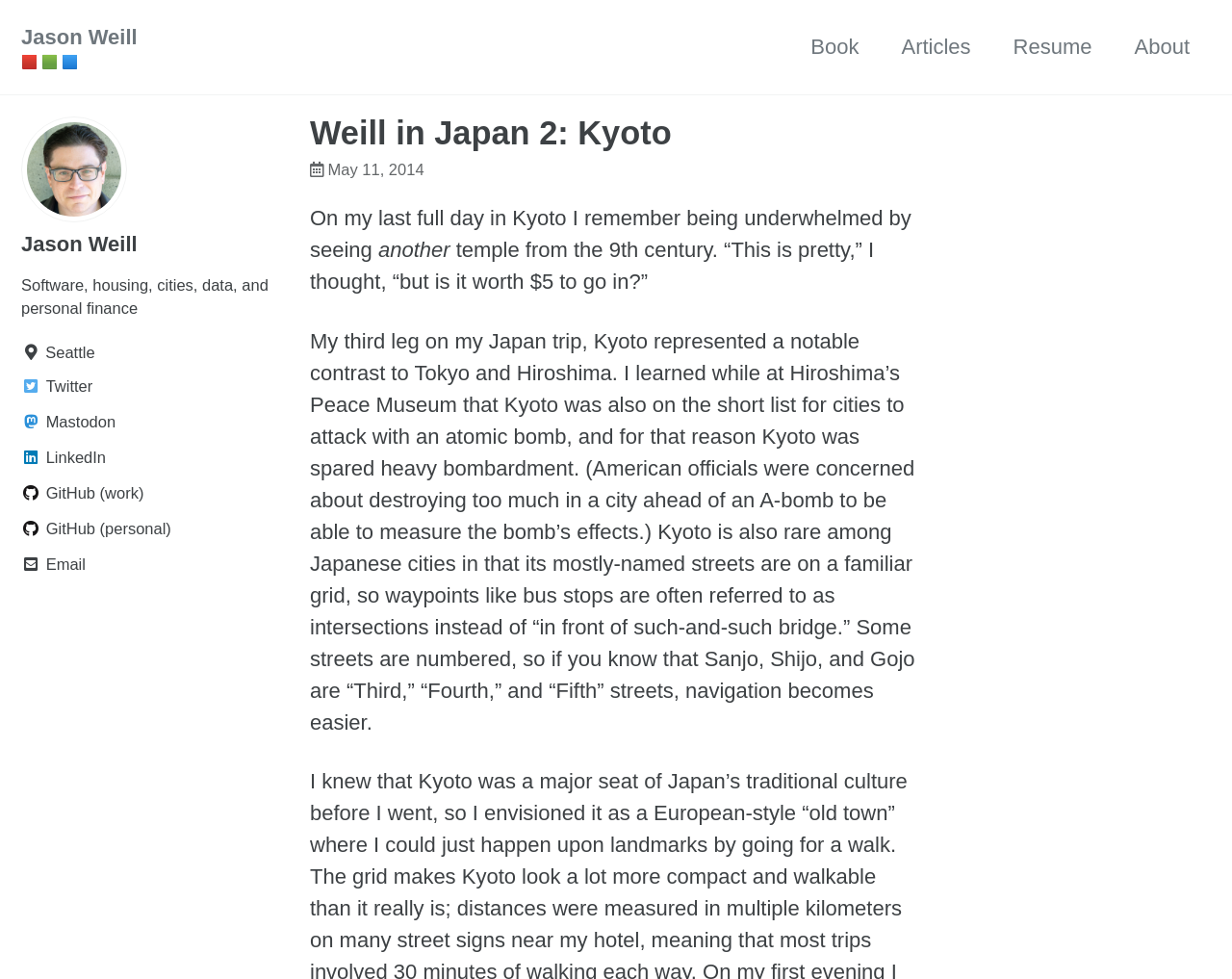What is the author's name?
Based on the visual content, answer with a single word or a brief phrase.

Jason Weill